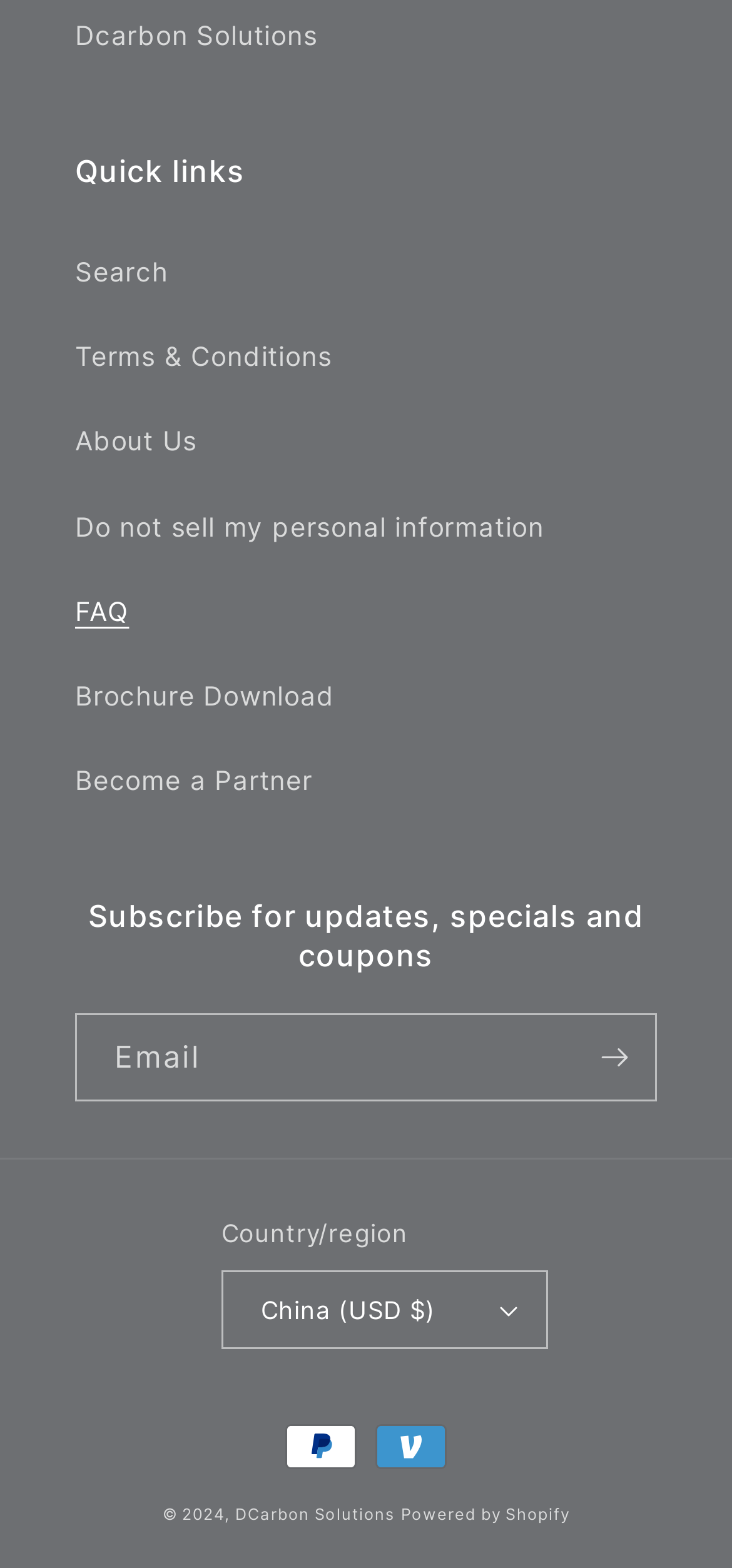How many links are in the quick links section?
Using the details shown in the screenshot, provide a comprehensive answer to the question.

I counted the number of links under the 'Quick links' heading, which are 'Search', 'Terms & Conditions', 'About Us', 'Do not sell my personal information', 'FAQ', 'Brochure Download', and 'Become a Partner'. There are 7 links in total.